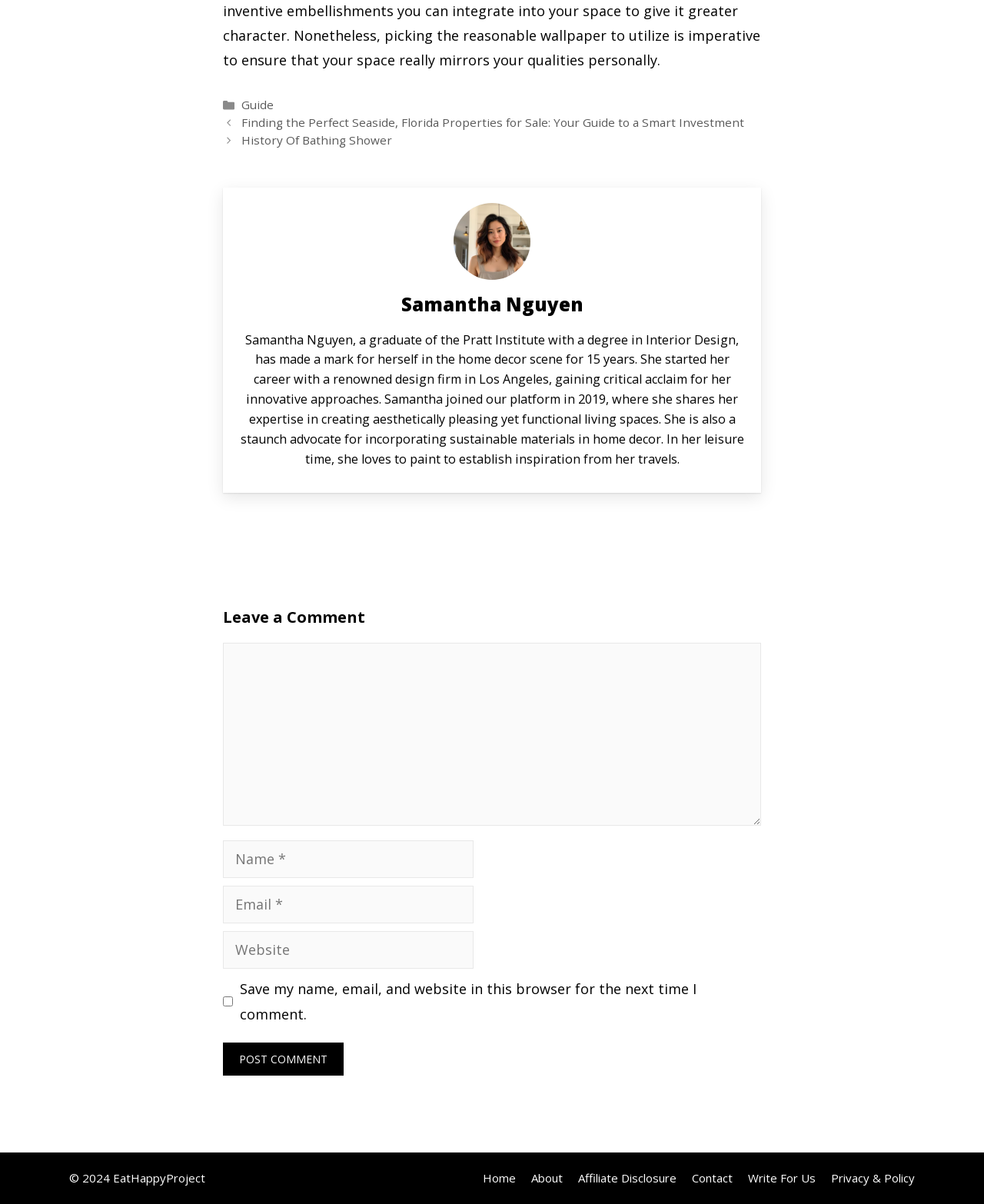Point out the bounding box coordinates of the section to click in order to follow this instruction: "Click on the 'Home' link".

[0.491, 0.972, 0.524, 0.985]